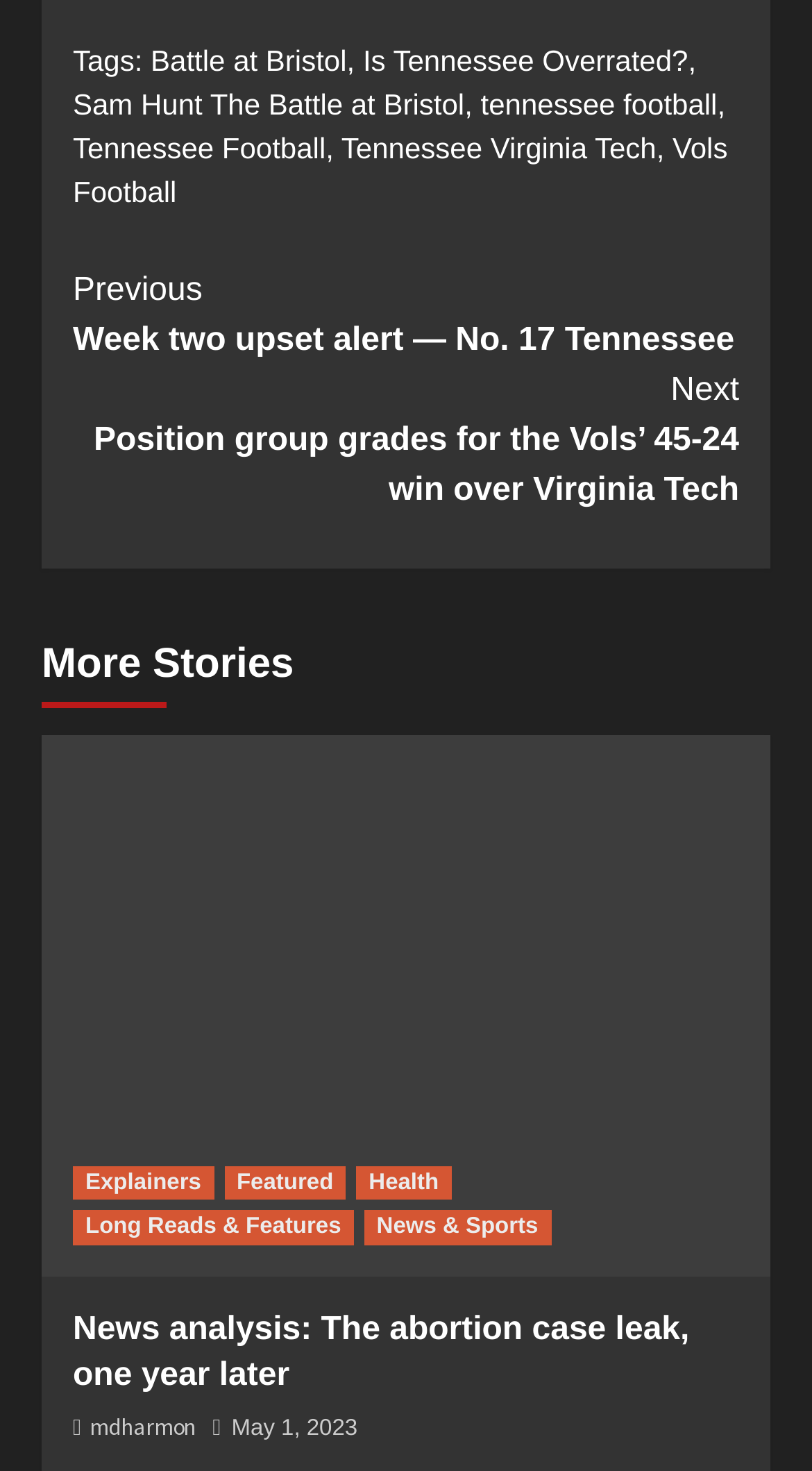Find the bounding box coordinates of the clickable area that will achieve the following instruction: "Click on the 'Battle at Bristol' link".

[0.186, 0.029, 0.427, 0.052]